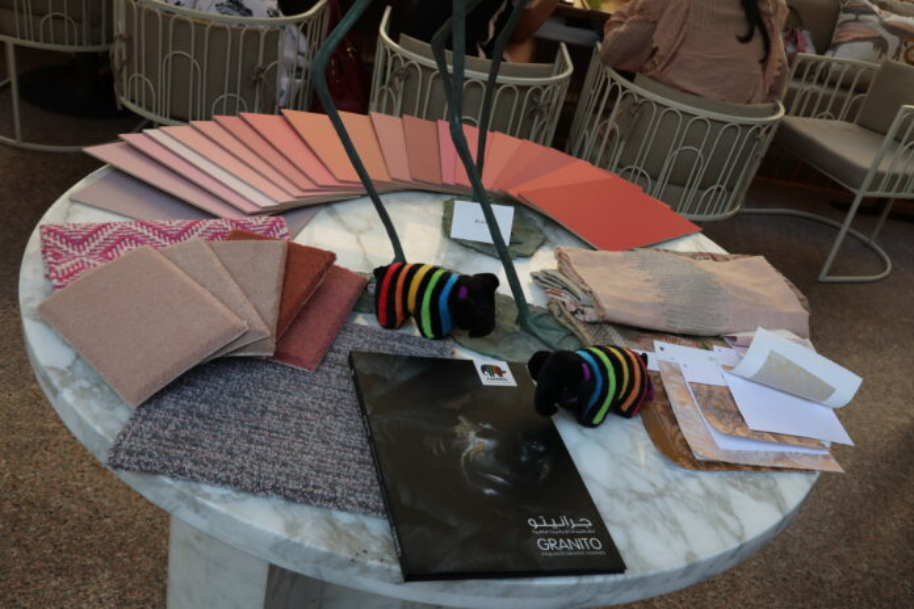Provide a comprehensive description of the image.

The image showcases a beautifully arranged display on a marble table, featuring an array of fabric swatches and design materials. At the forefront, a selection of pastel and vibrant samples, primarily in shades of pink, is fanned out, highlighting their texture and color variations. Nearby, several small fabric squares with intricate designs lay scattered, including a pink and white geometric pattern. 

Adding a playful touch to the scene are two small stuffed animals with colorful stripes, positioned next to a glossy catalog titled "GRANITO," which hints at design themes or products related to the displayed materials. In the background, soft seating is visible, suggesting a comfortable environment for discussion or presentation, reflecting a creative space focused on design and innovation.